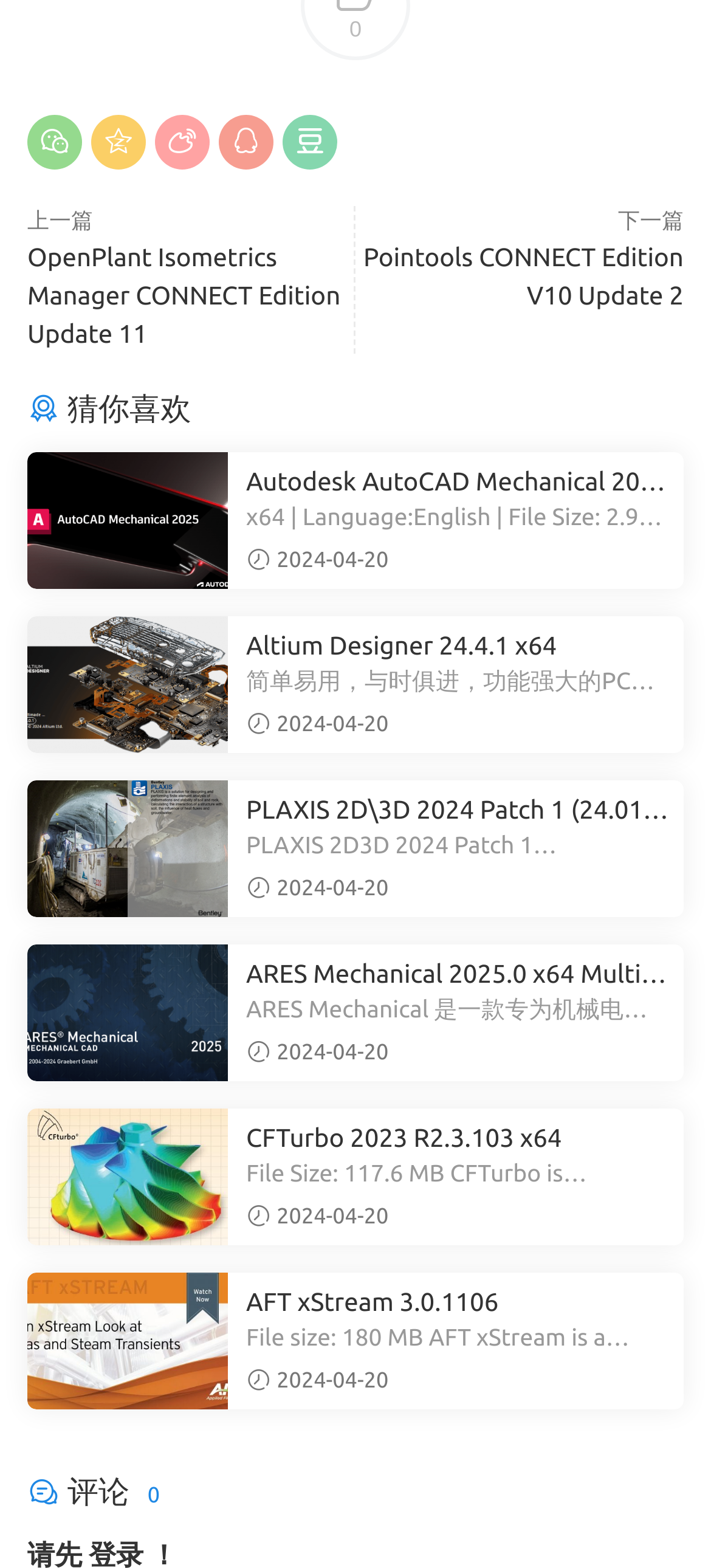Identify the bounding box coordinates of the region I need to click to complete this instruction: "Click on the 'THA DIN' link".

None